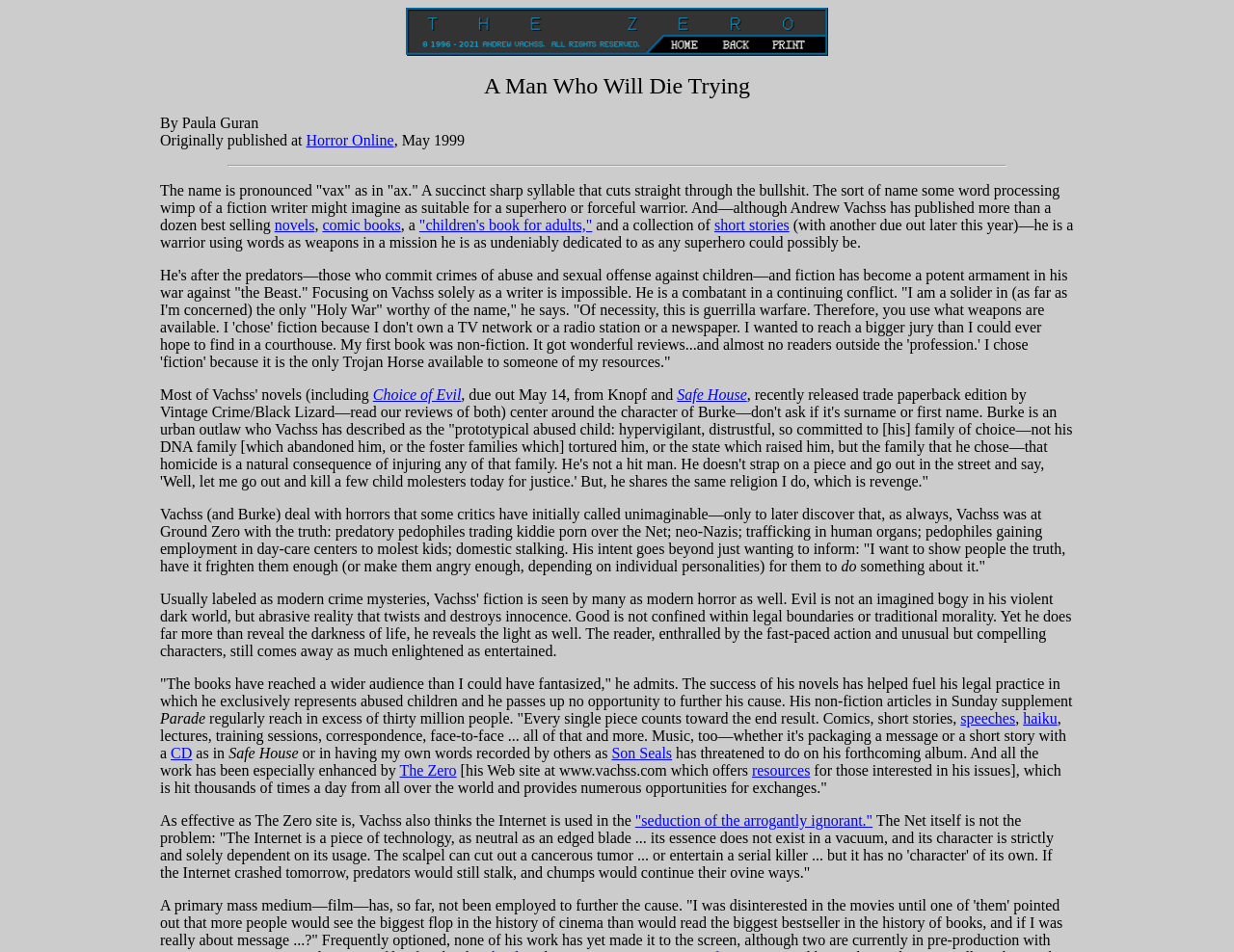Identify the bounding box coordinates of the part that should be clicked to carry out this instruction: "Explore resources on Vachss' website".

[0.609, 0.801, 0.657, 0.818]